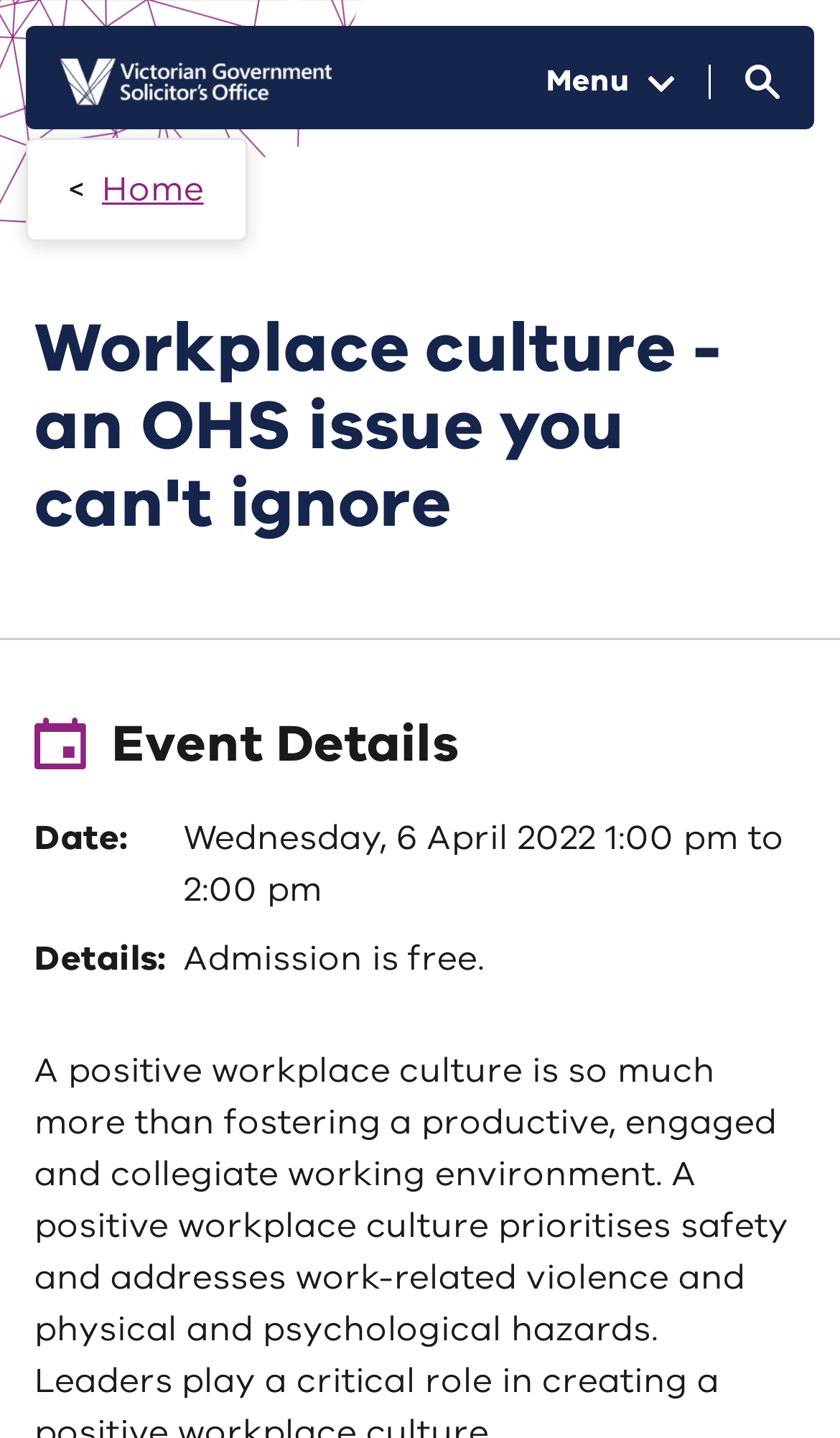What is the admission fee?
Answer the question in as much detail as possible.

I found the admission fee by looking at the 'Event Details' section, where it lists 'Details:' followed by the text 'Admission is free'.